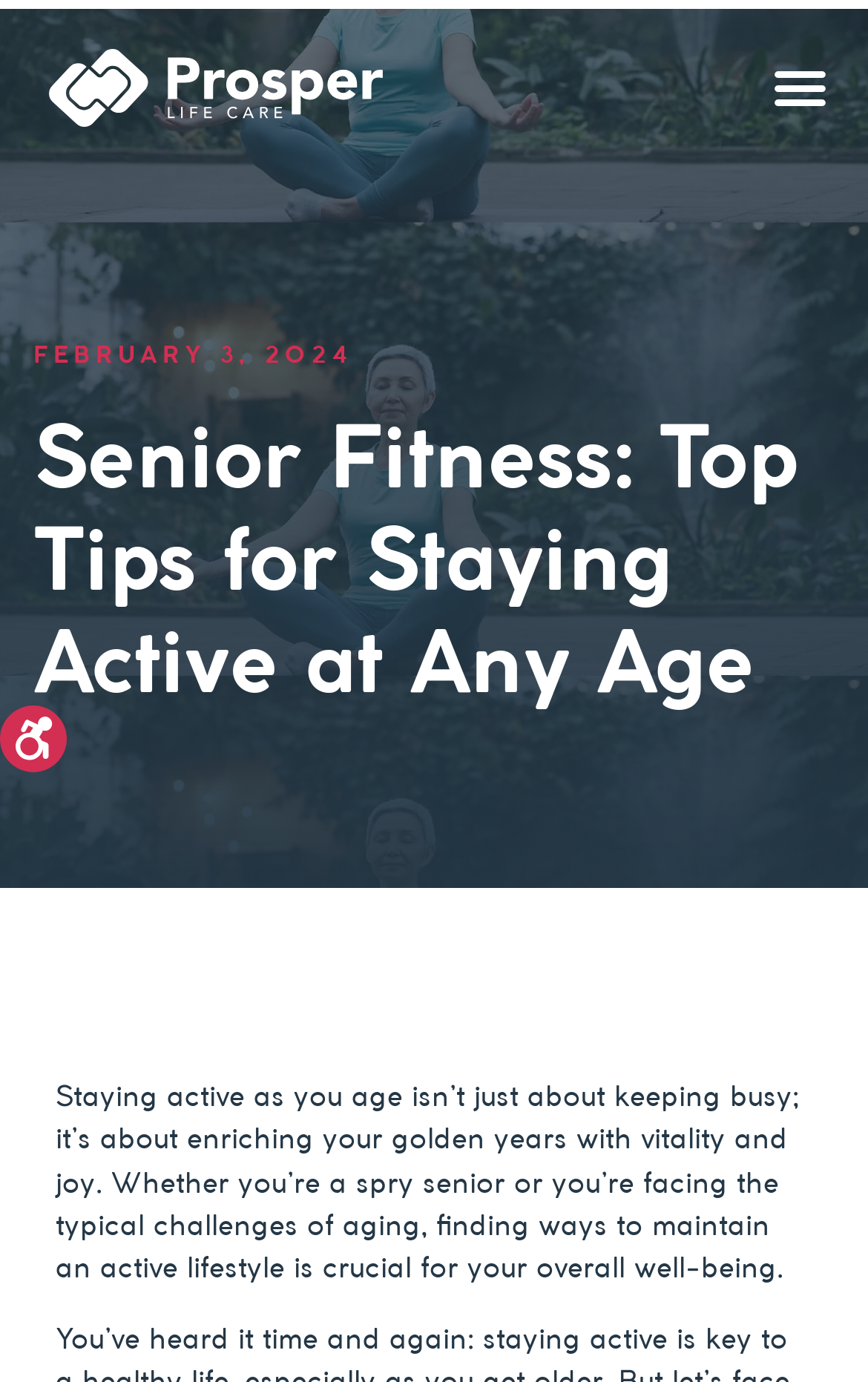Using the given element description, provide the bounding box coordinates (top-left x, top-left y, bottom-right x, bottom-right y) for the corresponding UI element in the screenshot: Menu

[0.874, 0.033, 0.97, 0.094]